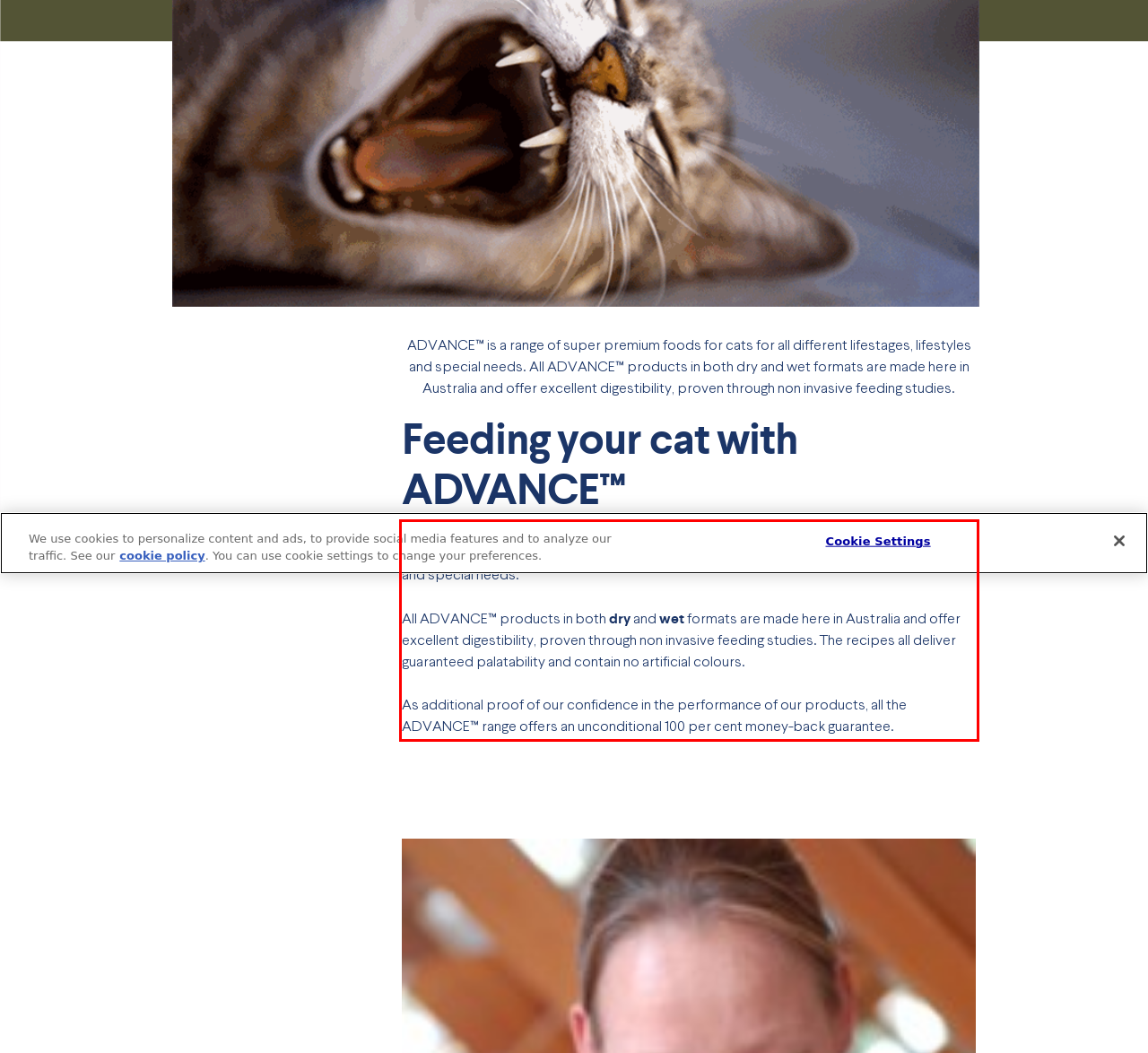Please analyze the screenshot of a webpage and extract the text content within the red bounding box using OCR.

ADVANCE™ is a range of super premium foods for cats for all different lifestages, lifestyles and special needs. All ADVANCE™ products in both dry and wet formats are made here in Australia and offer excellent digestibility, proven through non invasive feeding studies. The recipes all deliver guaranteed palatability and contain no artificial colours. As additional proof of our confidence in the performance of our products, all the ADVANCE™ range offers an unconditional 100 per cent money-back guarantee.